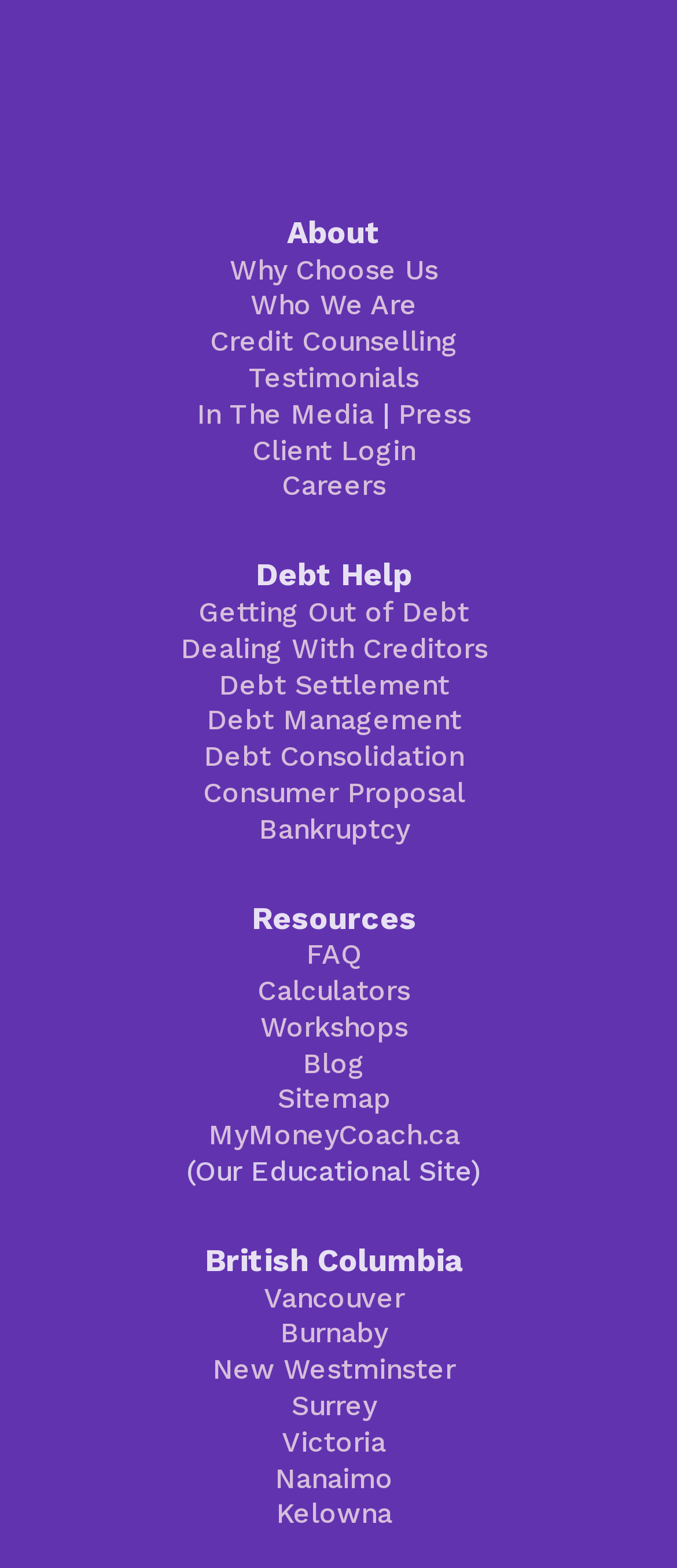Carefully examine the image and provide an in-depth answer to the question: What is the purpose of the 'Client Login' link?

The purpose of the 'Client Login' link can be inferred from its text content, which suggests that it is intended for clients to log in to their accounts.